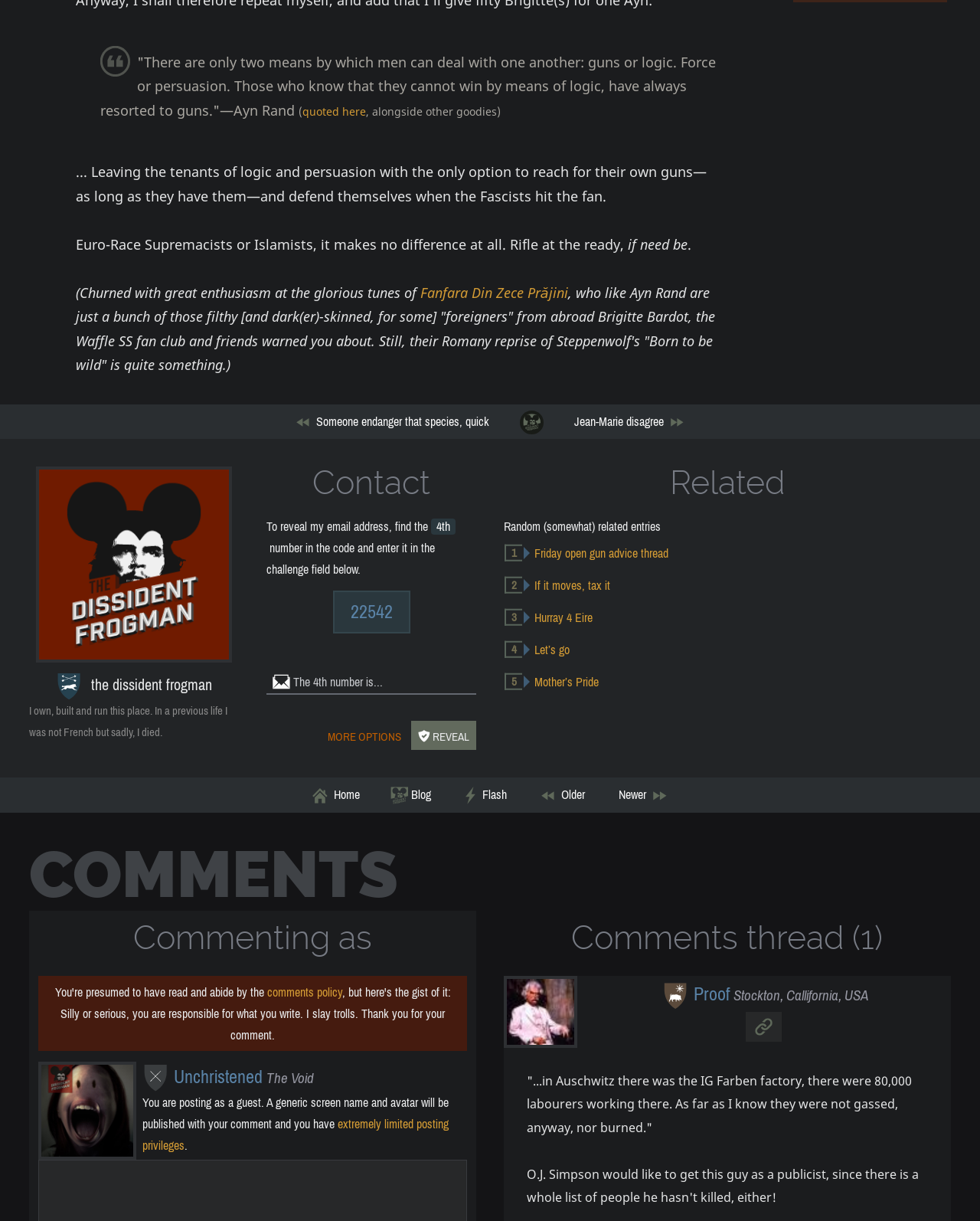Please identify the coordinates of the bounding box that should be clicked to fulfill this instruction: "Sign up for daily news".

None